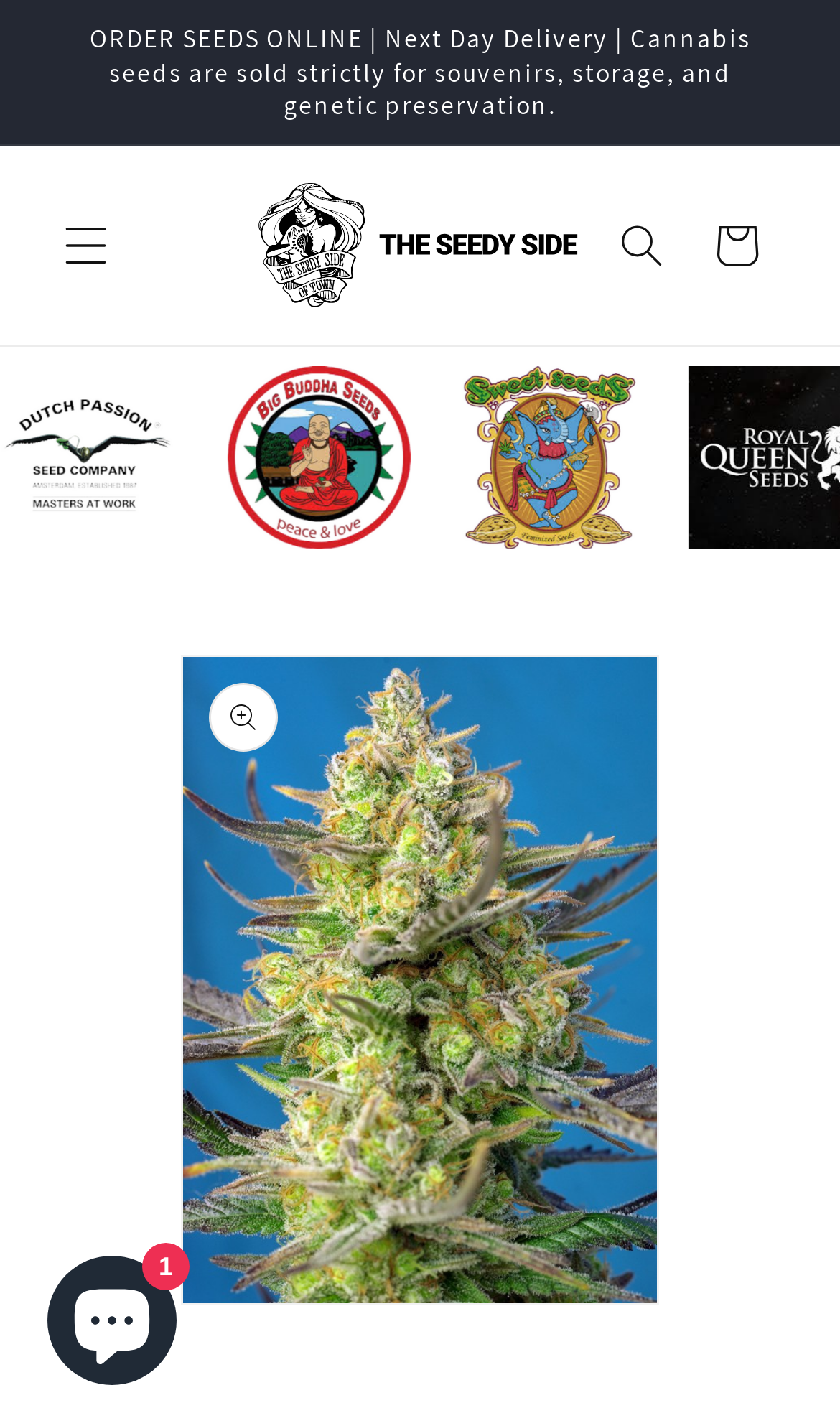Answer the question below using just one word or a short phrase: 
What is the name of the online store?

SeedySide